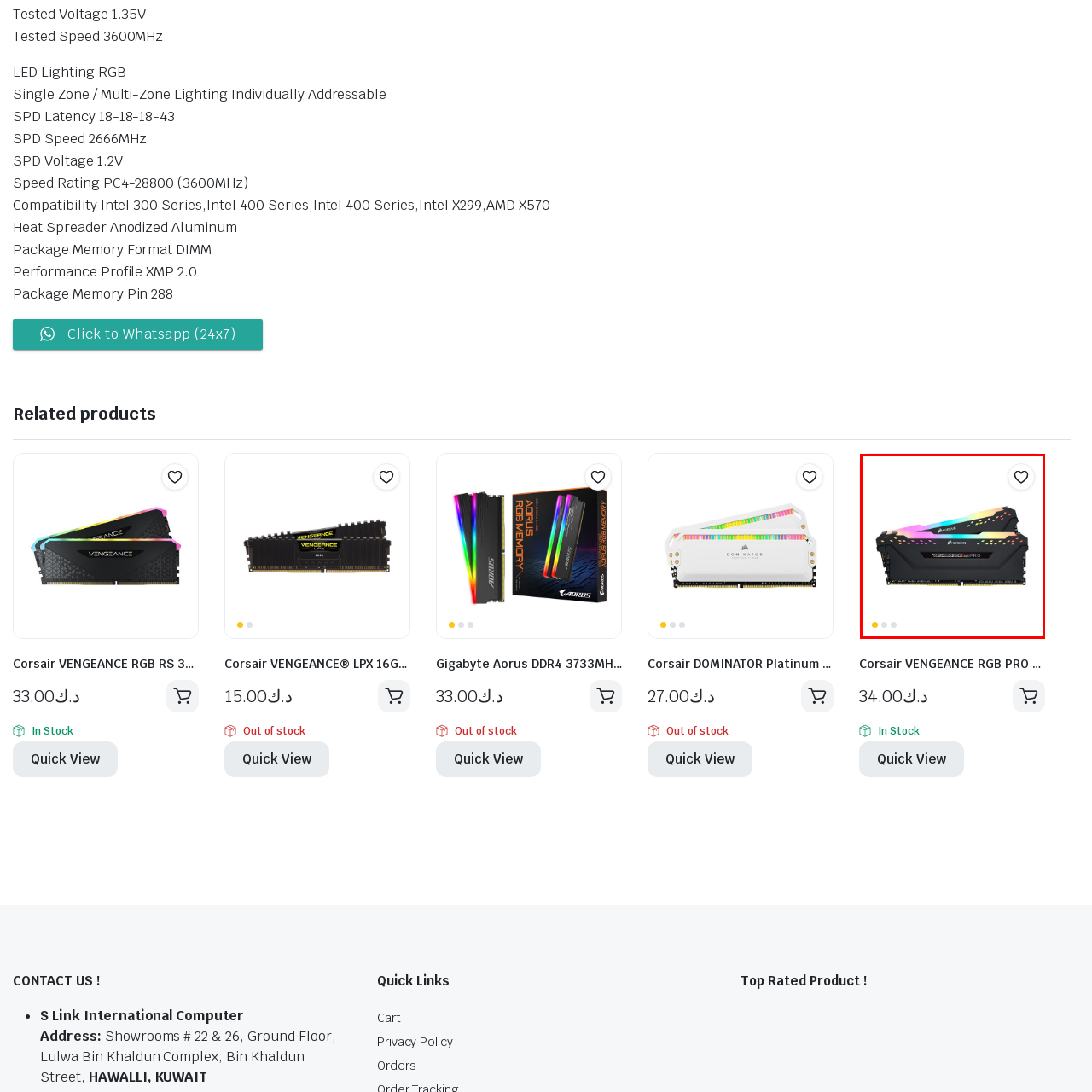Look closely at the zone within the orange frame and give a detailed answer to the following question, grounding your response on the visual details: 
What is the purpose of the black heat spreader?

According to the caption, the sleek black heat spreader not only complements the overall design but also aids in thermal management, suggesting that its primary purpose is to help regulate the temperature of the memory kit.